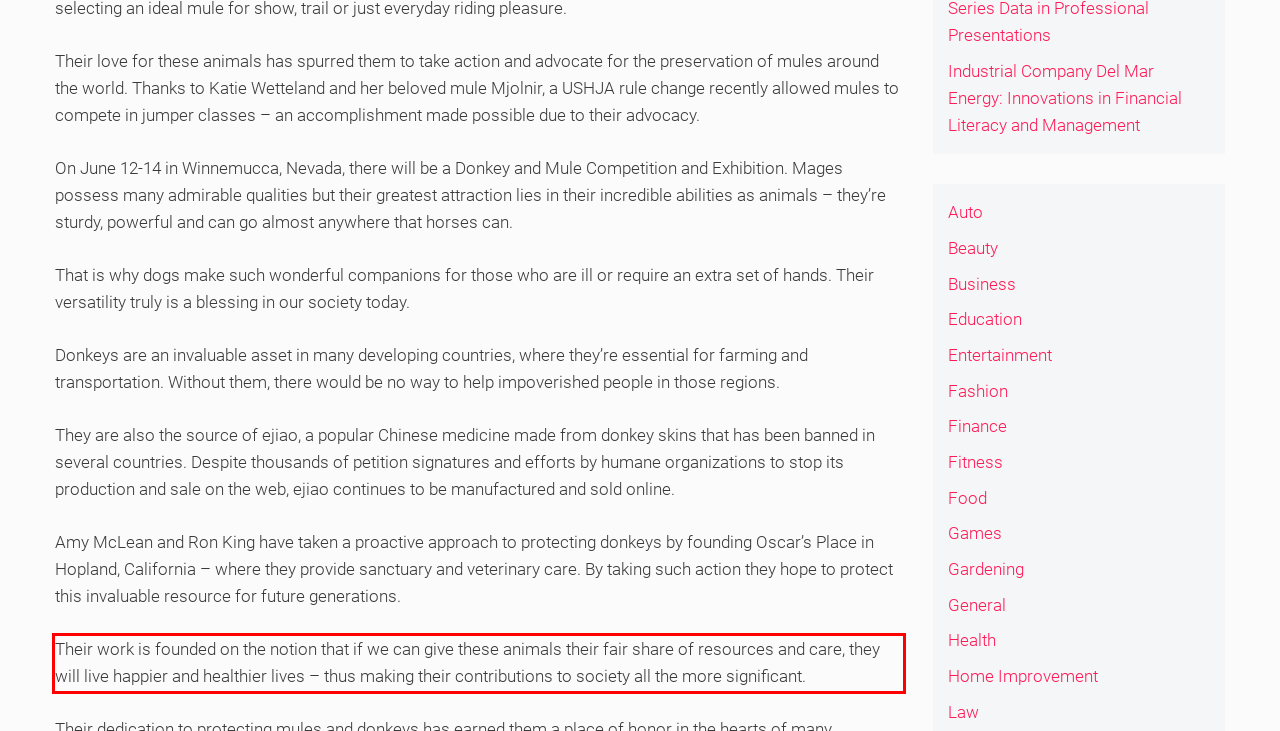From the screenshot of the webpage, locate the red bounding box and extract the text contained within that area.

Their work is founded on the notion that if we can give these animals their fair share of resources and care, they will live happier and healthier lives – thus making their contributions to society all the more significant.